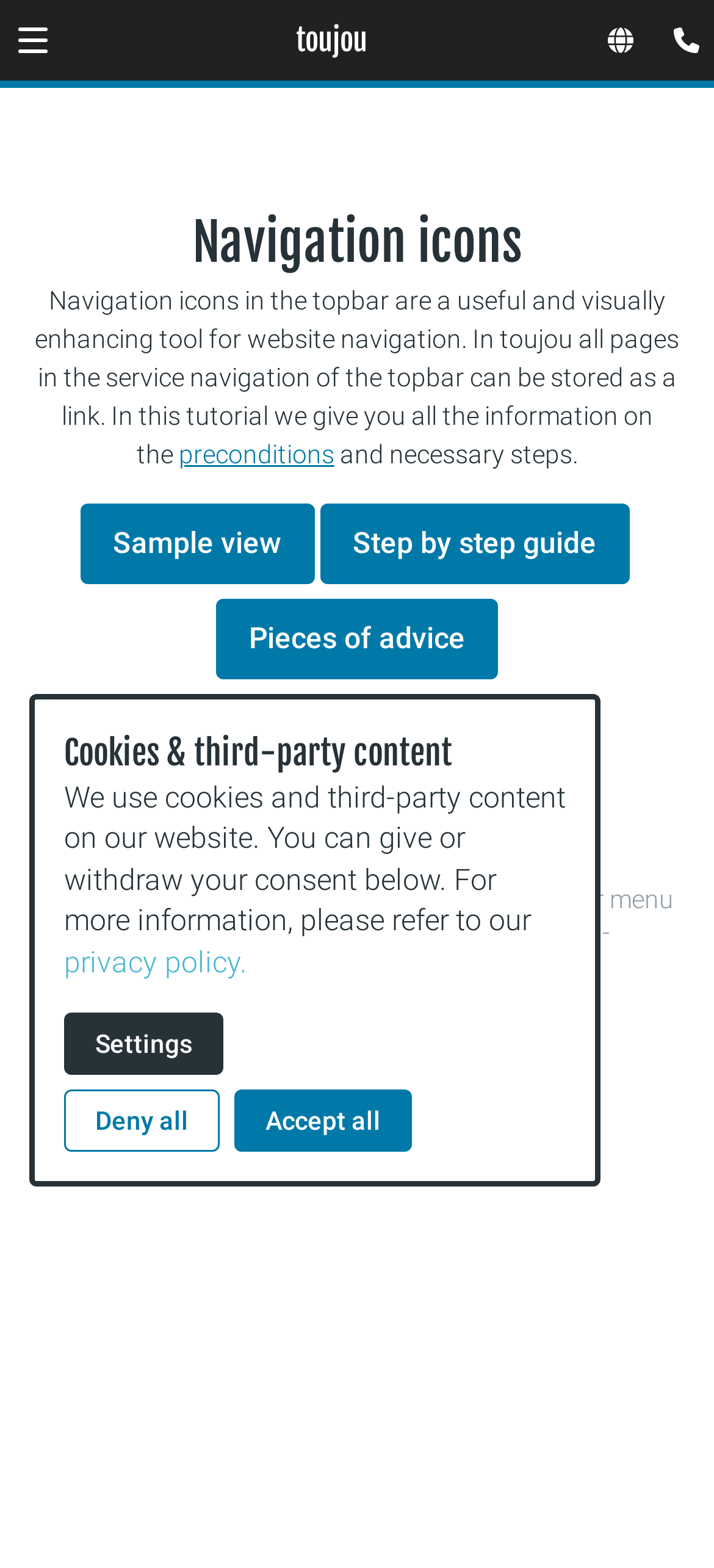How many navigation icons are shown in the example?
From the screenshot, supply a one-word or short-phrase answer.

Two